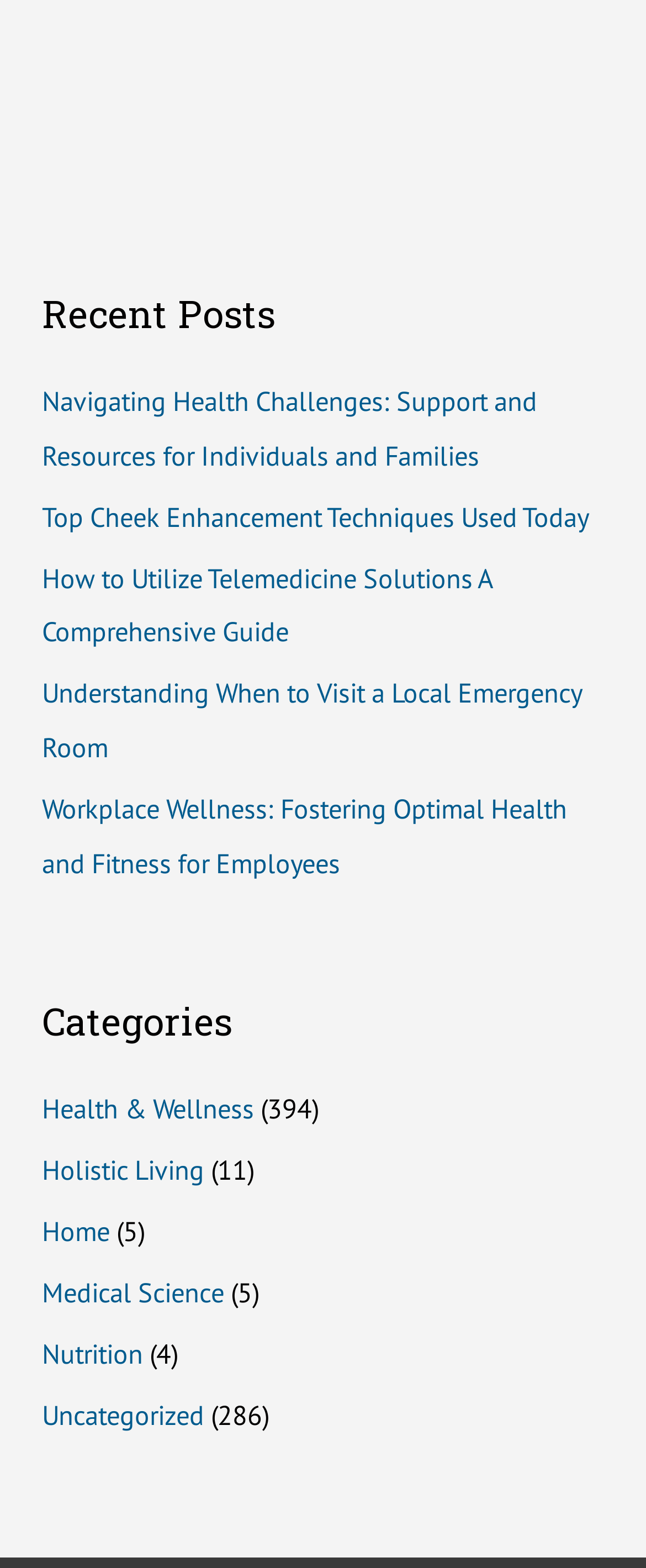How many categories are listed?
Answer the question with as much detail as possible.

There are 7 categories listed under the 'Categories' section, which are 'Health & Wellness', 'Holistic Living', 'Home', 'Medical Science', 'Nutrition', and 'Uncategorized'.